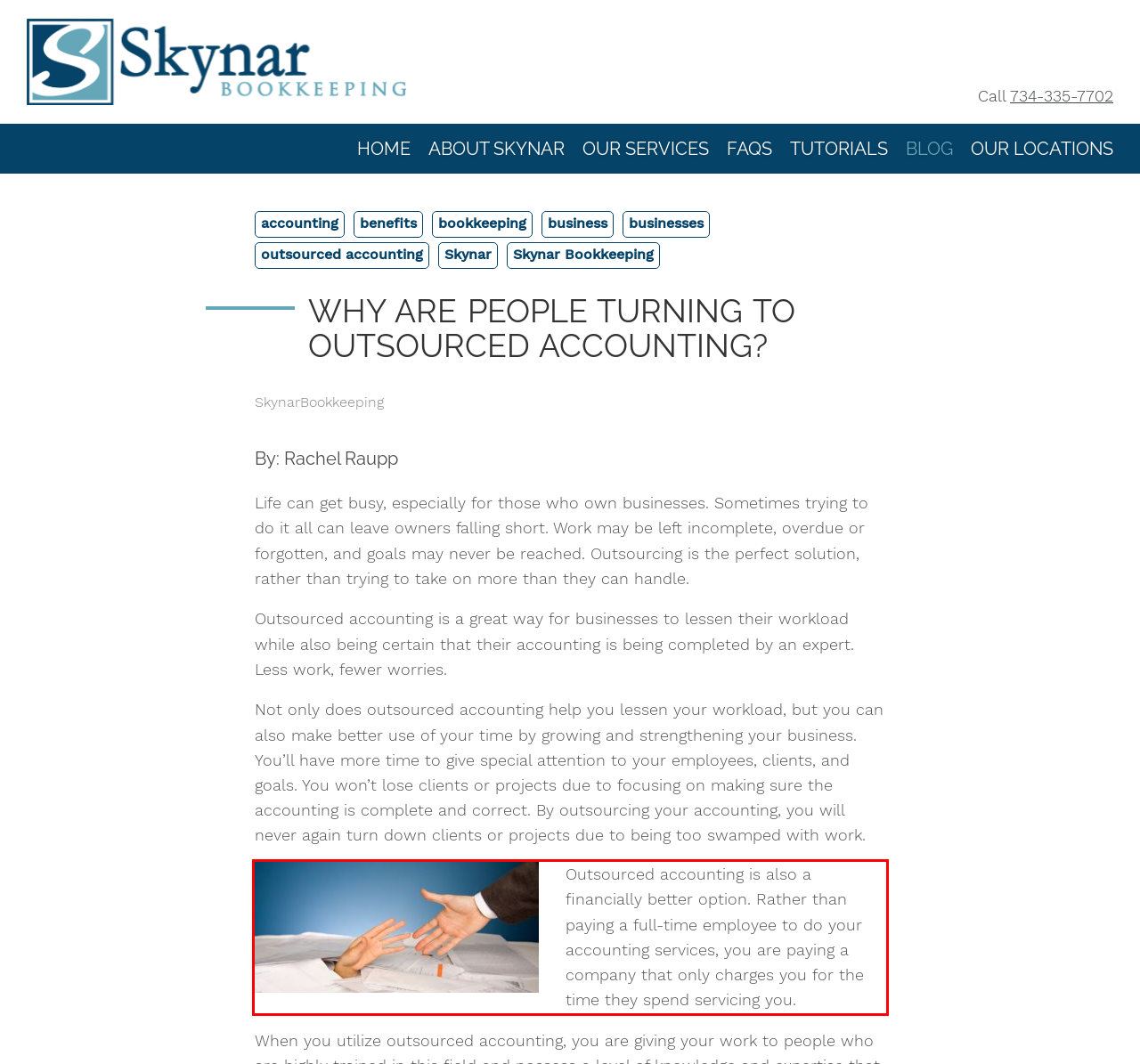Examine the screenshot of the webpage, locate the red bounding box, and generate the text contained within it.

Outsourced accounting is also a financially better option. Rather than paying a full-time employee to do your accounting services, you are paying a company that only charges you for the time they spend servicing you.